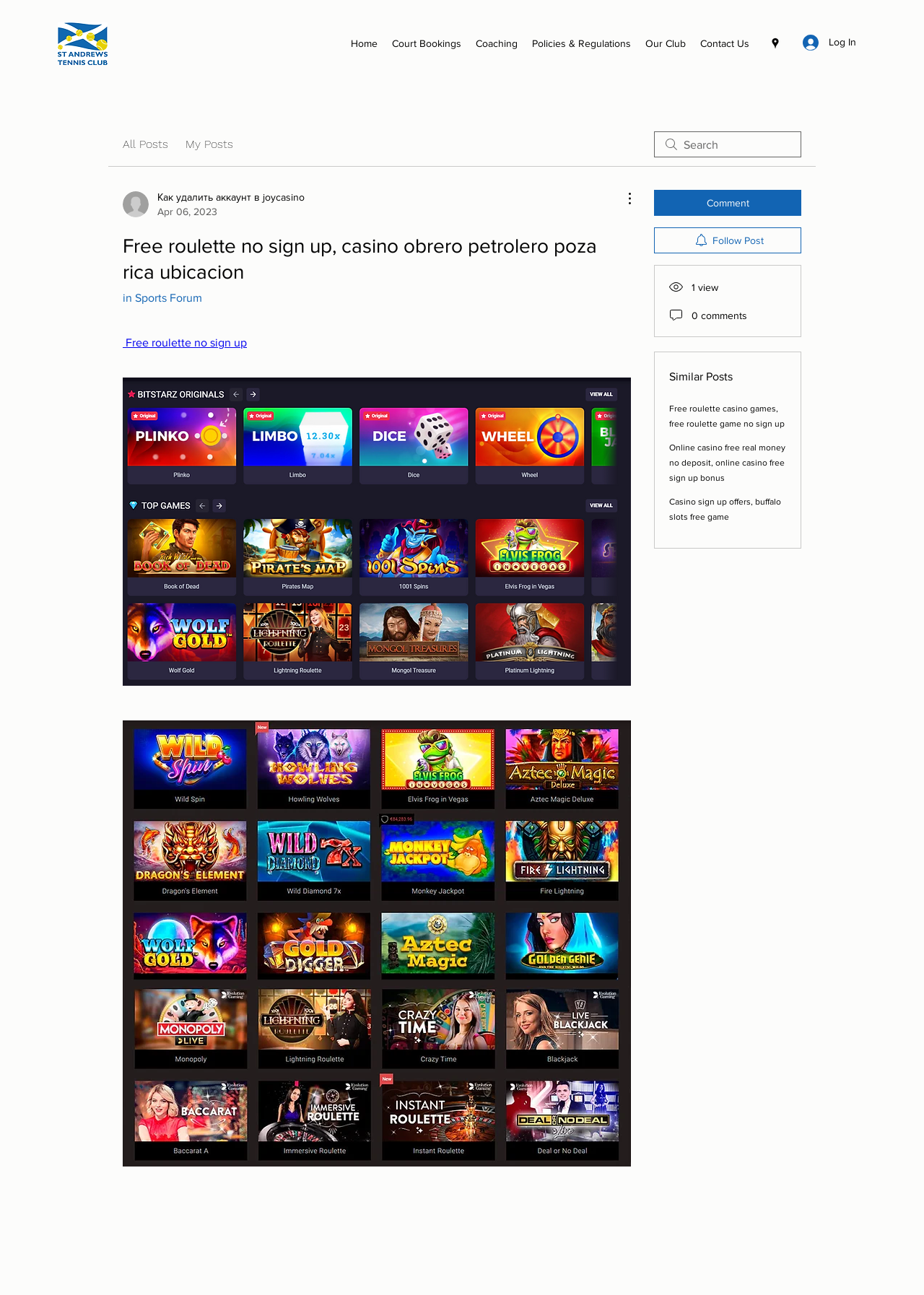Please mark the clickable region by giving the bounding box coordinates needed to complete this instruction: "Click the 'Comment' button".

[0.708, 0.147, 0.867, 0.167]